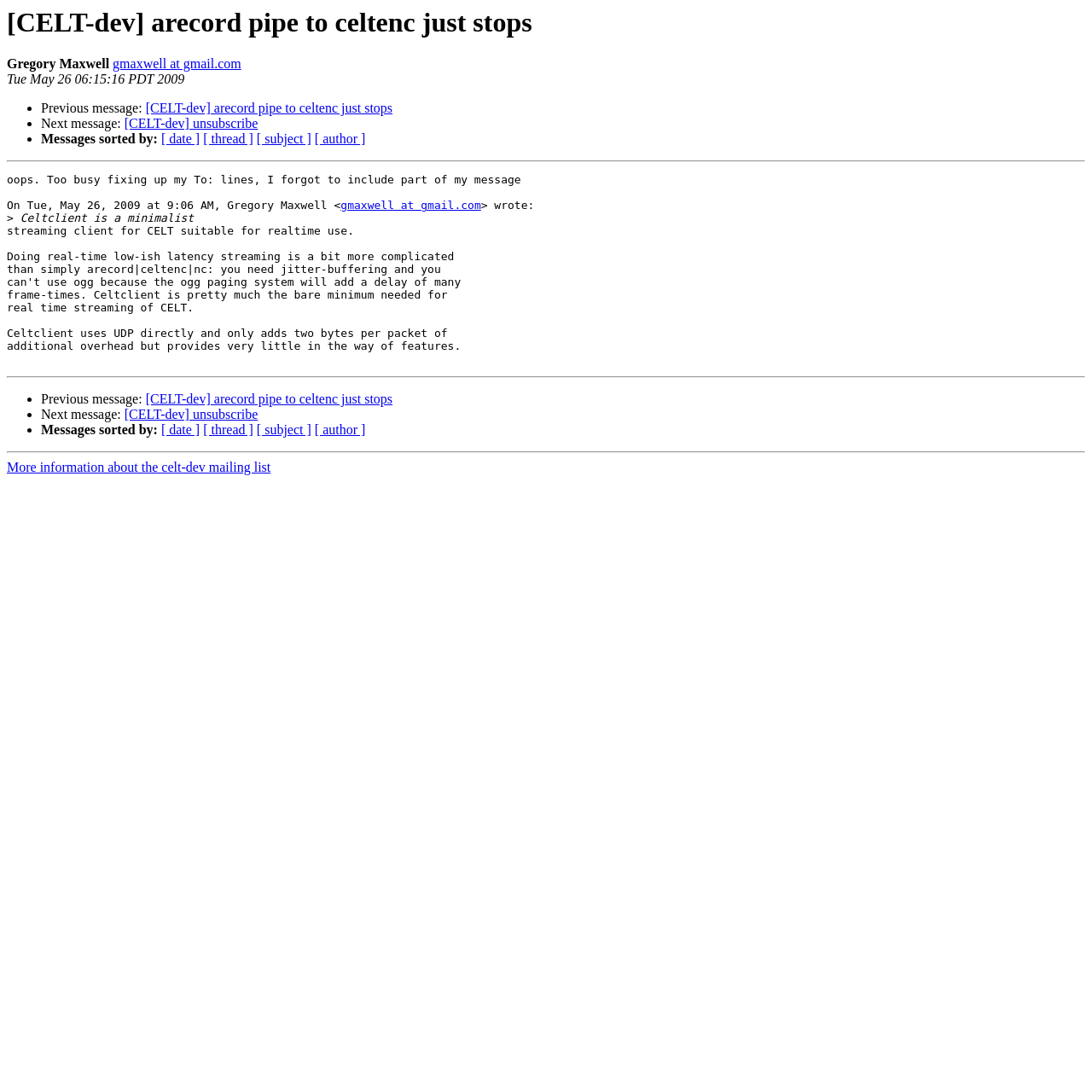Produce an extensive caption that describes everything on the webpage.

This webpage appears to be an archived email thread from the CELT-dev mailing list. At the top, there is a heading with the title "[CELT-dev] arecord pipe to celtenc just stops" and the sender's name, Gregory Maxwell, along with his email address. Below this, there is a timestamp indicating when the email was sent.

The main content of the email is divided into two sections, separated by horizontal lines. The first section contains the email body, which discusses the topic of Celtclient, a minimalist tool. The text is written in a conversational tone and includes a quote from a previous email.

On the left side of the page, there are navigation links, including "Previous message", "Next message", and "Messages sorted by" with options to sort by date, thread, subject, or author. These links are arranged in a vertical list, with bullet points preceding each option.

At the bottom of the page, there is another horizontal line, followed by a link to more information about the CELT-dev mailing list.